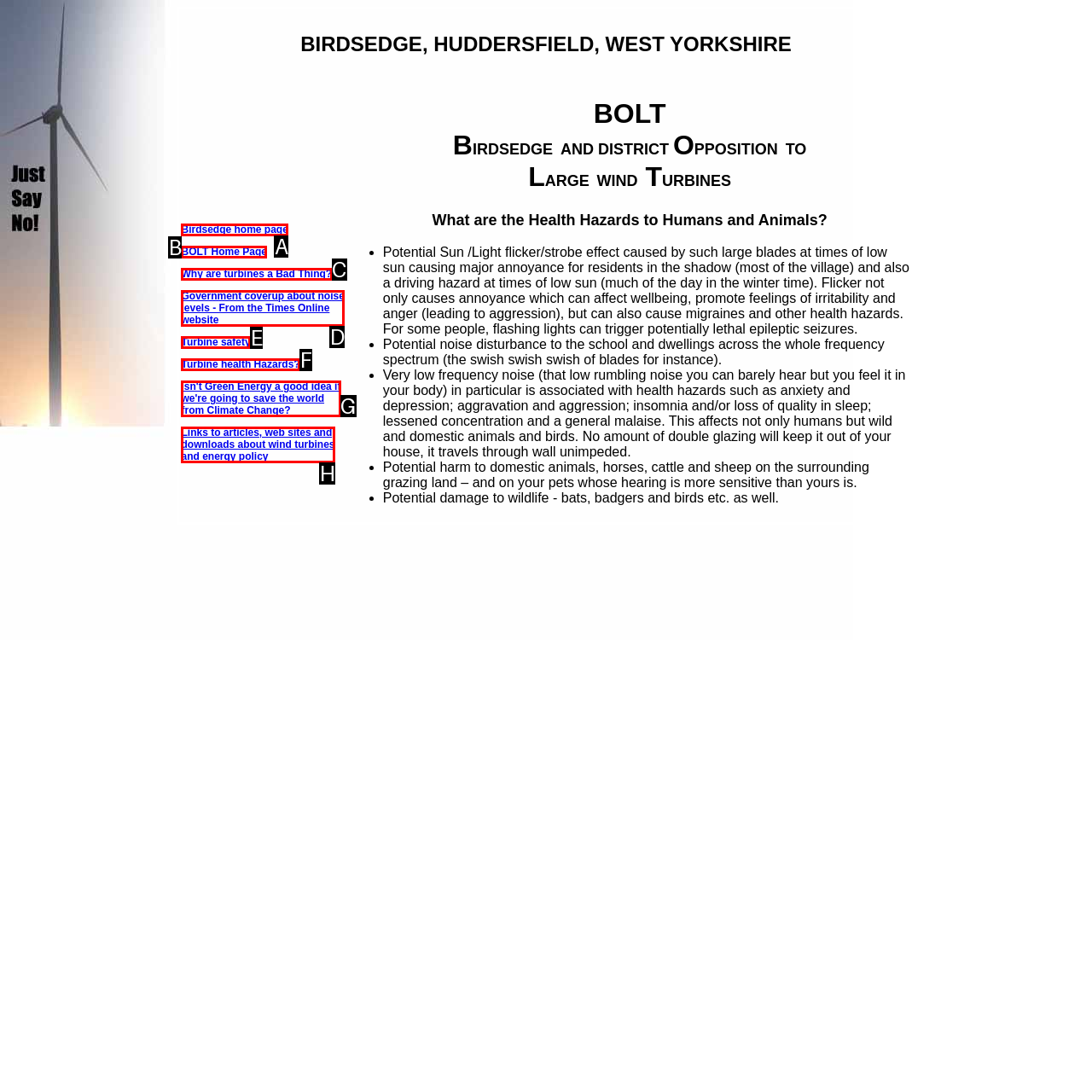Find the appropriate UI element to complete the task: Click on Birdsedge home page. Indicate your choice by providing the letter of the element.

A